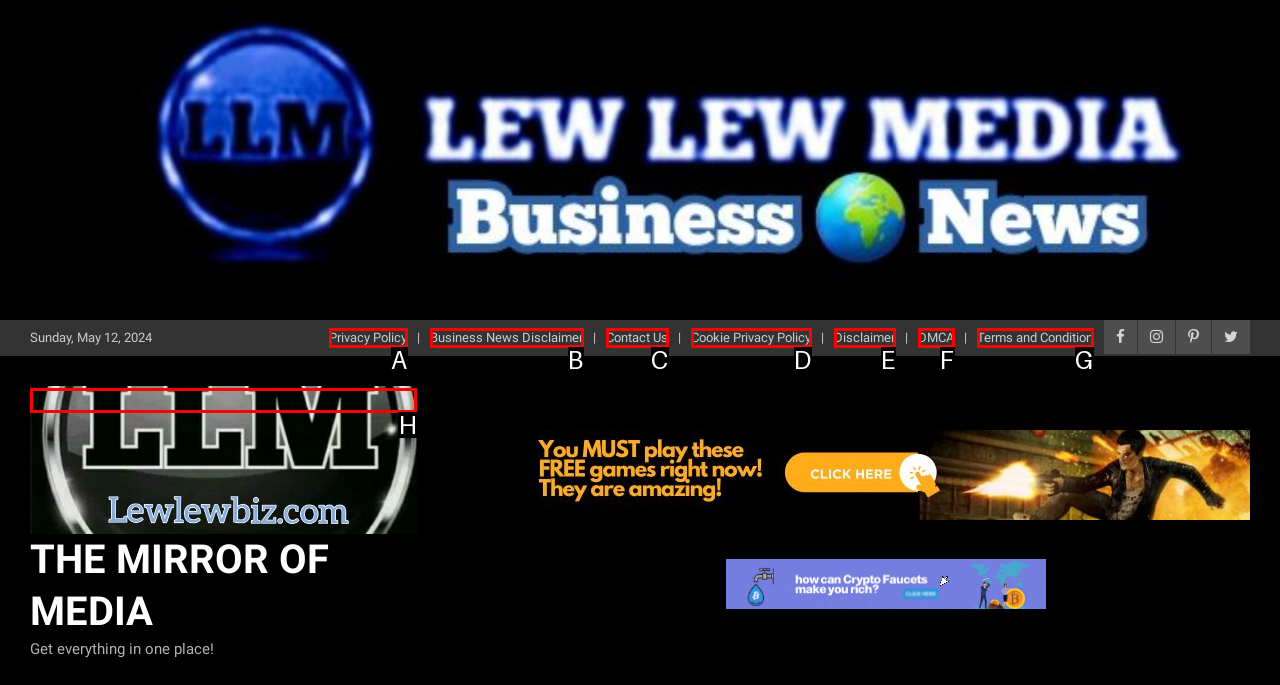Determine which option matches the element description: DMCA
Answer using the letter of the correct option.

F